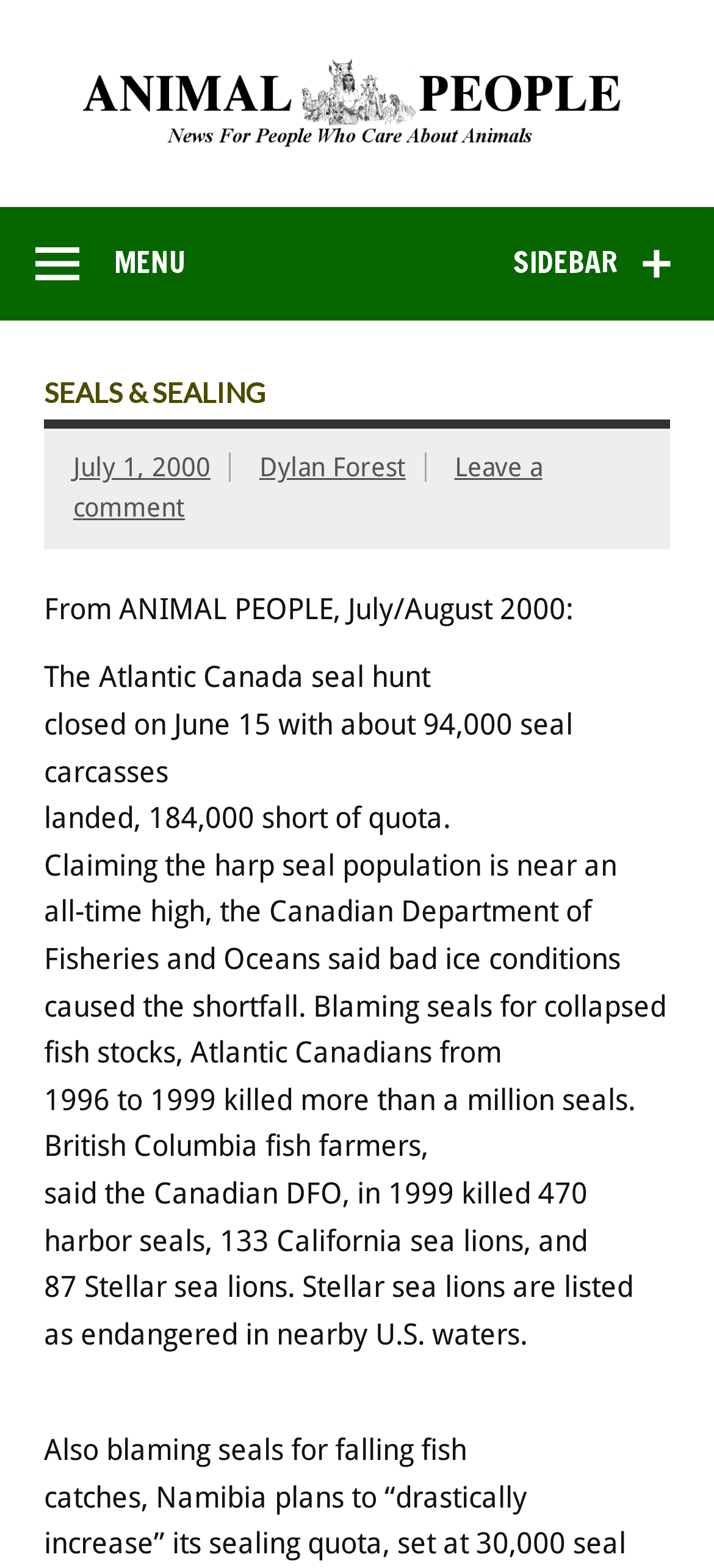Show the bounding box coordinates for the HTML element as described: "Leave a comment".

[0.103, 0.289, 0.759, 0.333]